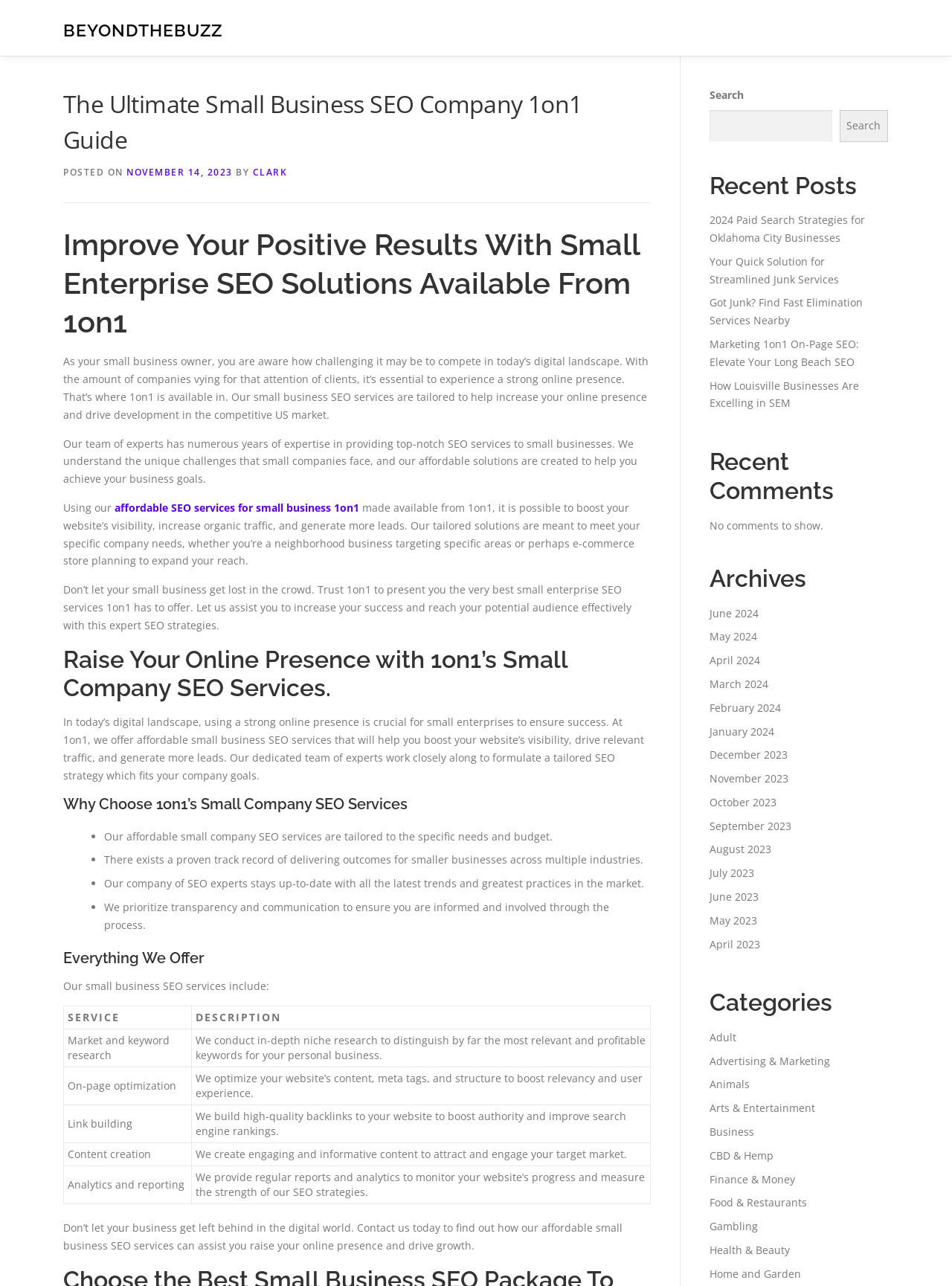Identify the bounding box coordinates of the part that should be clicked to carry out this instruction: "View the 'Archives'".

[0.745, 0.439, 0.933, 0.461]